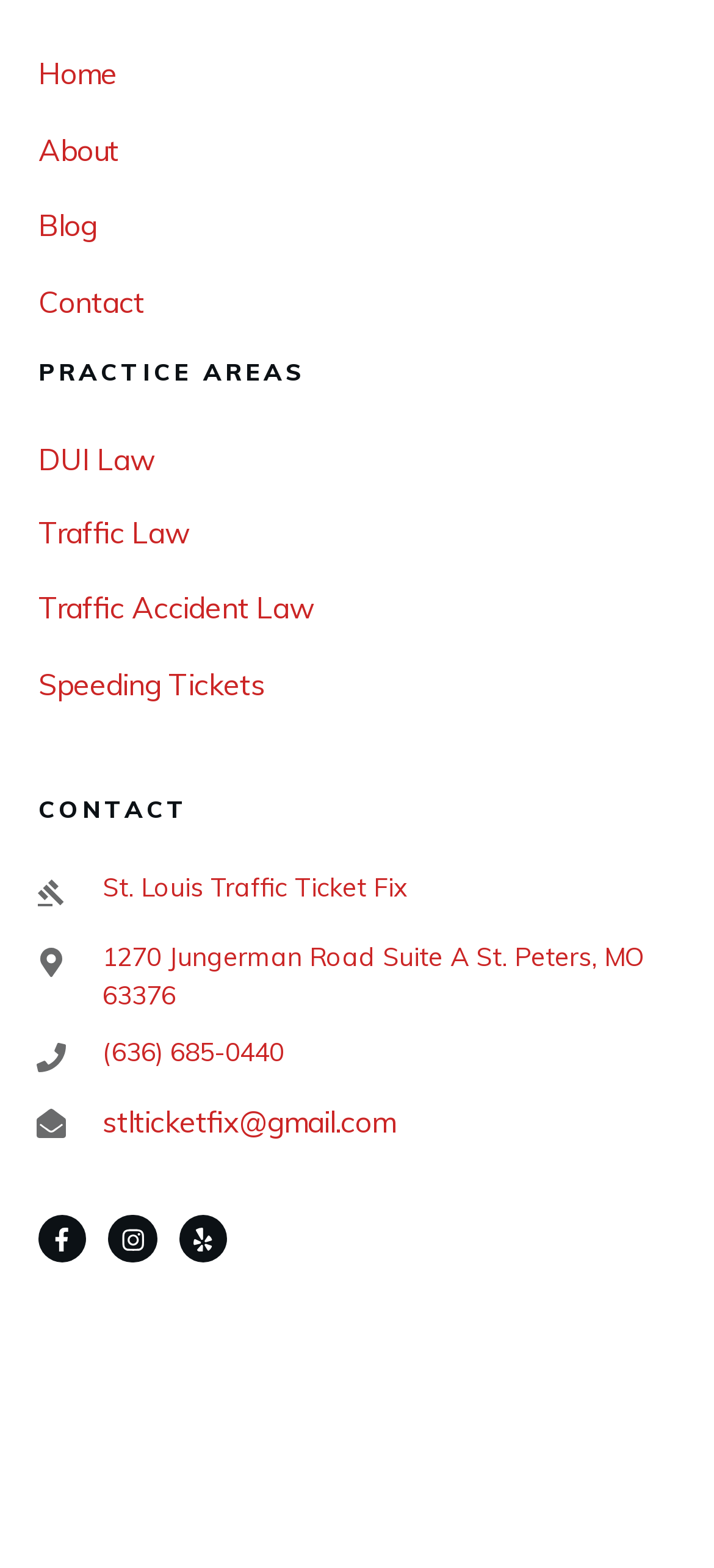What are the practice areas of the law office?
Using the information from the image, give a concise answer in one word or a short phrase.

DUI Law, Traffic Law, Traffic Accident Law, Speeding Tickets